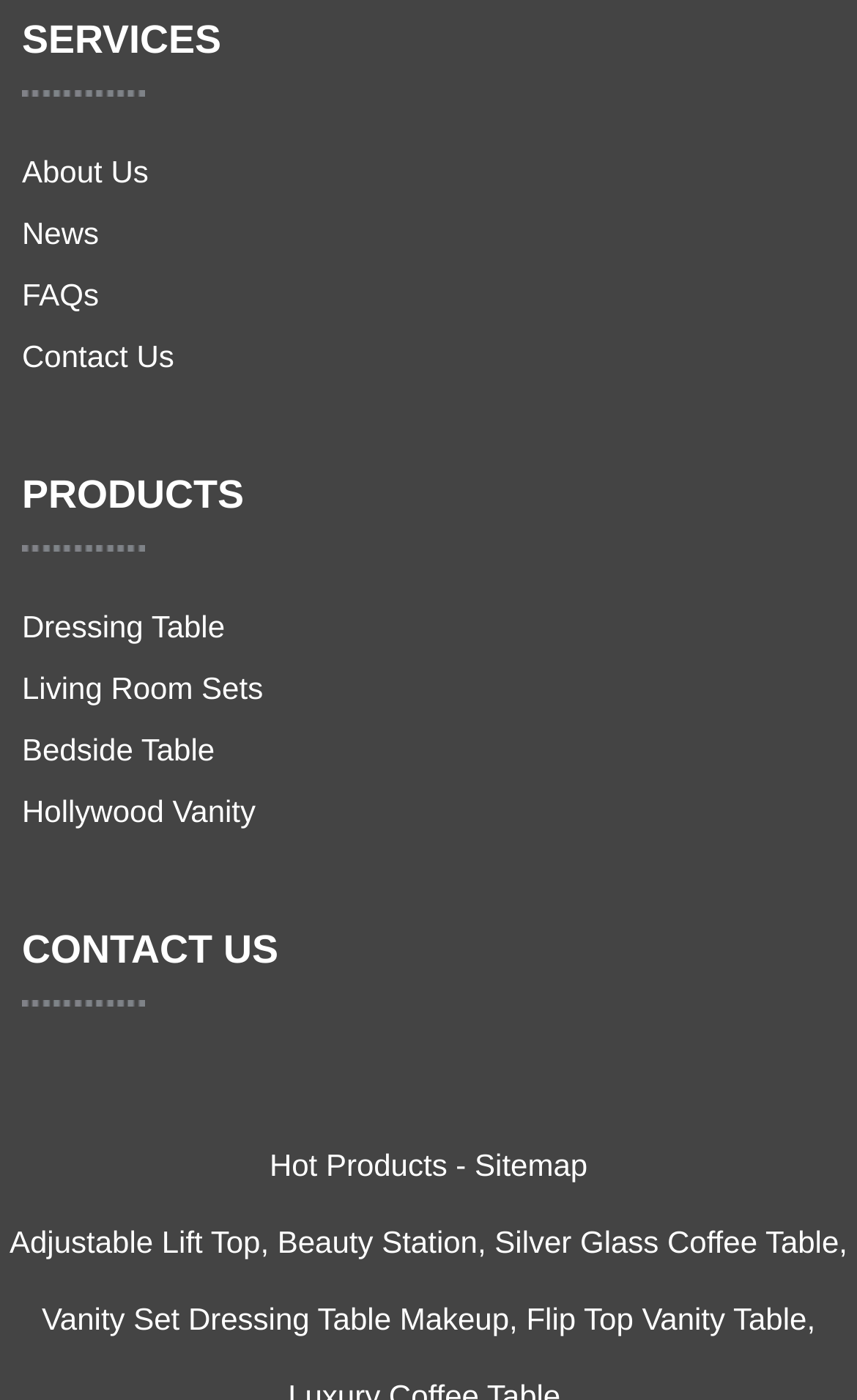Based on the element description, predict the bounding box coordinates (top-left x, top-left y, bottom-right x, bottom-right y) for the UI element in the screenshot: Vanity Set Dressing Table Makeup

[0.049, 0.93, 0.594, 0.955]